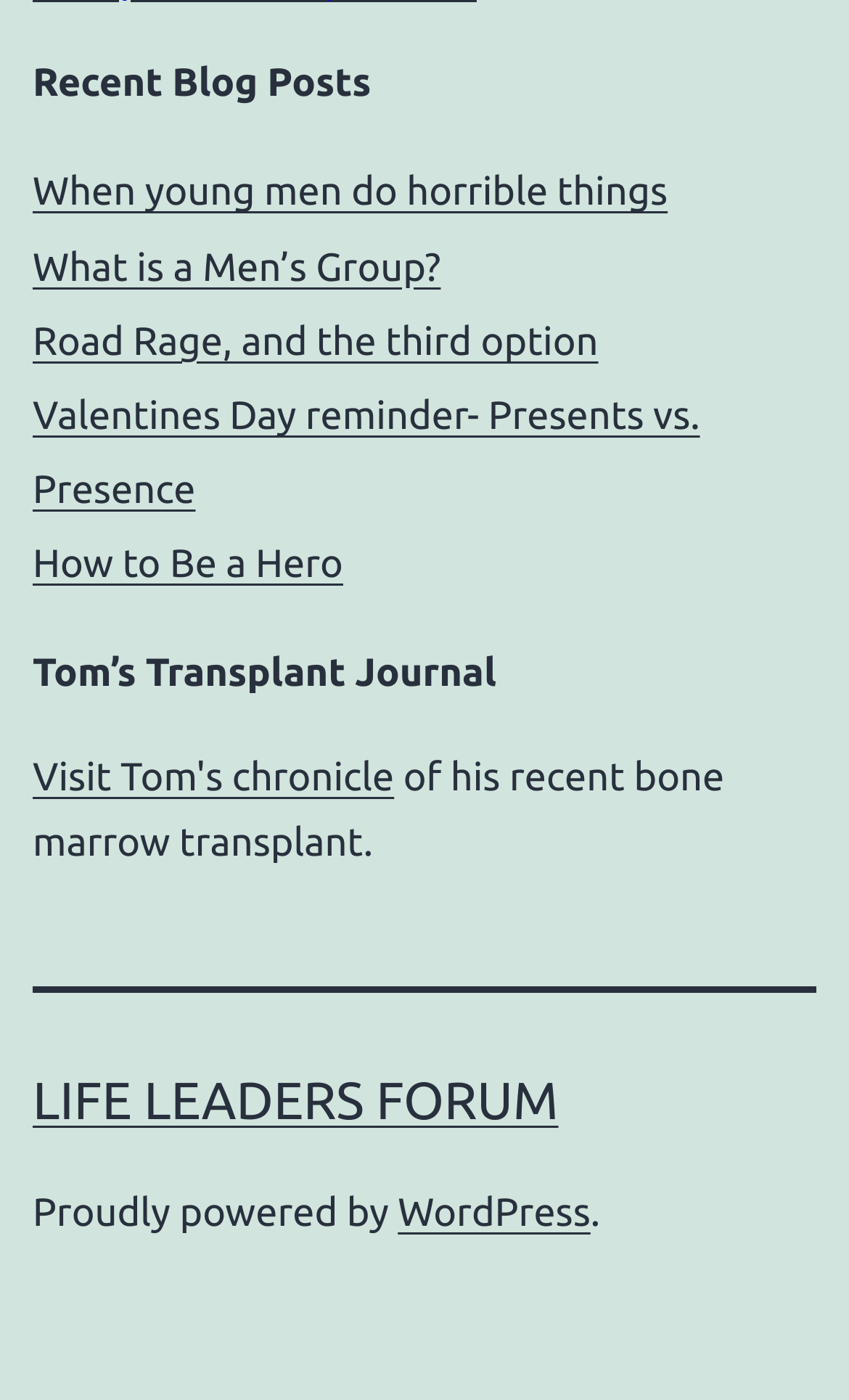Determine the bounding box coordinates of the target area to click to execute the following instruction: "Explore LIFE LEADERS FORUM."

[0.038, 0.765, 0.658, 0.807]